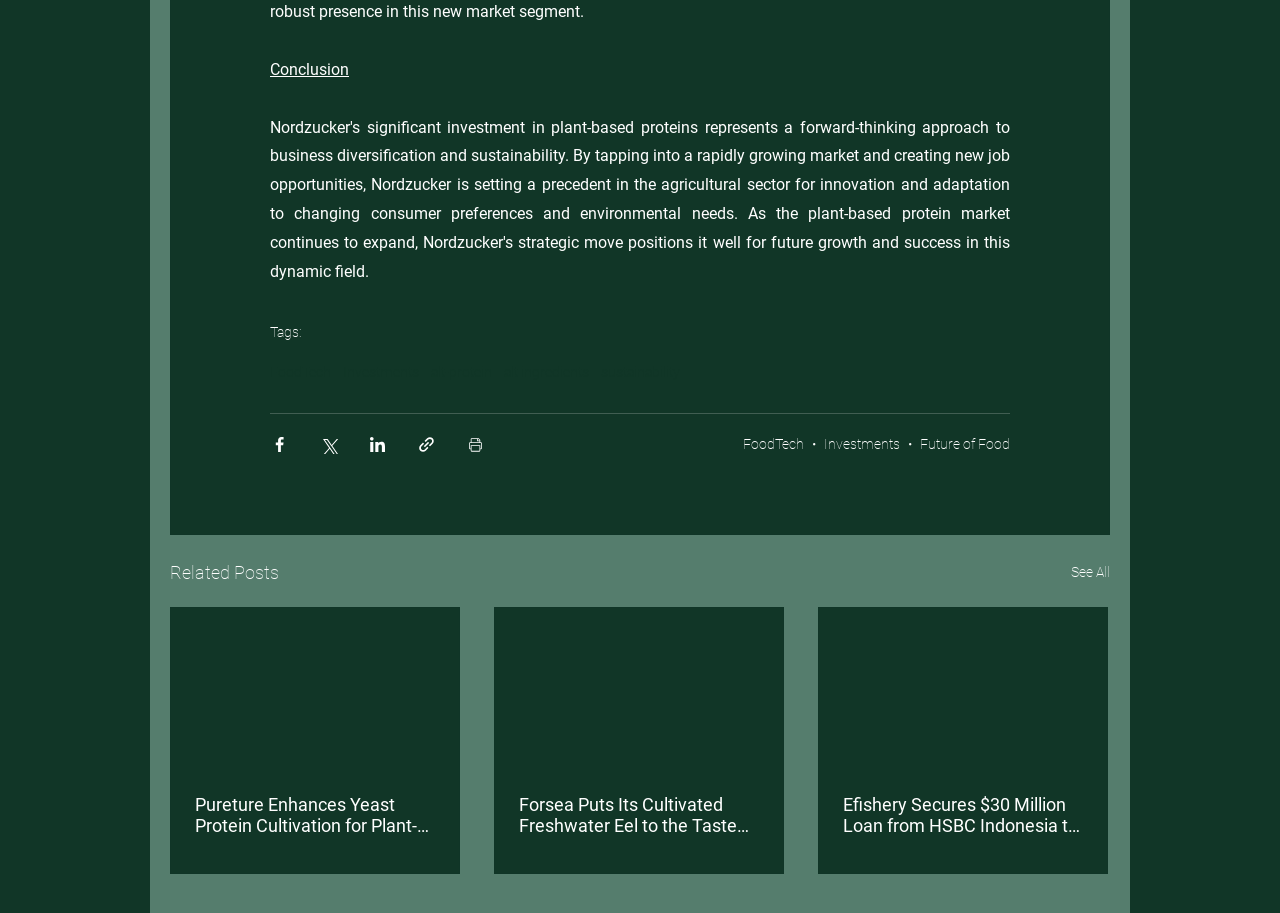Can you show the bounding box coordinates of the region to click on to complete the task described in the instruction: "Read the 'Pureture Enhances Yeast Protein Cultivation for Plant-Based Casein Production' article"?

[0.152, 0.87, 0.34, 0.916]